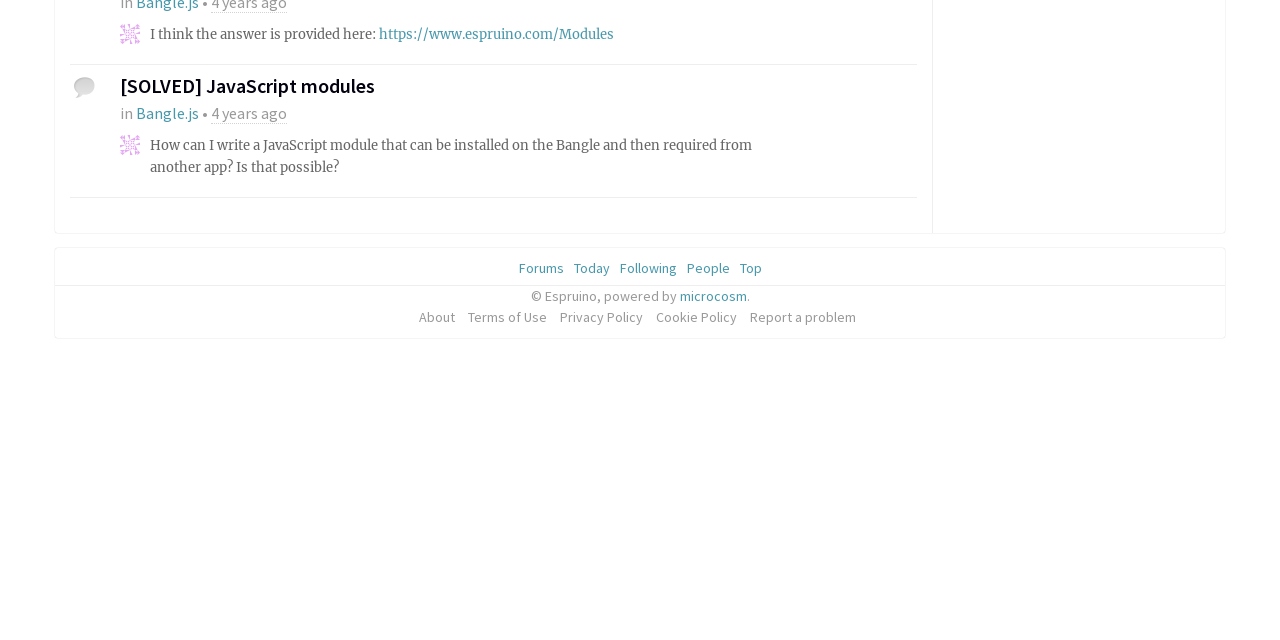Please find the bounding box coordinates (top-left x, top-left y, bottom-right x, bottom-right y) in the screenshot for the UI element described as follows: Bangle.js

[0.106, 0.161, 0.155, 0.192]